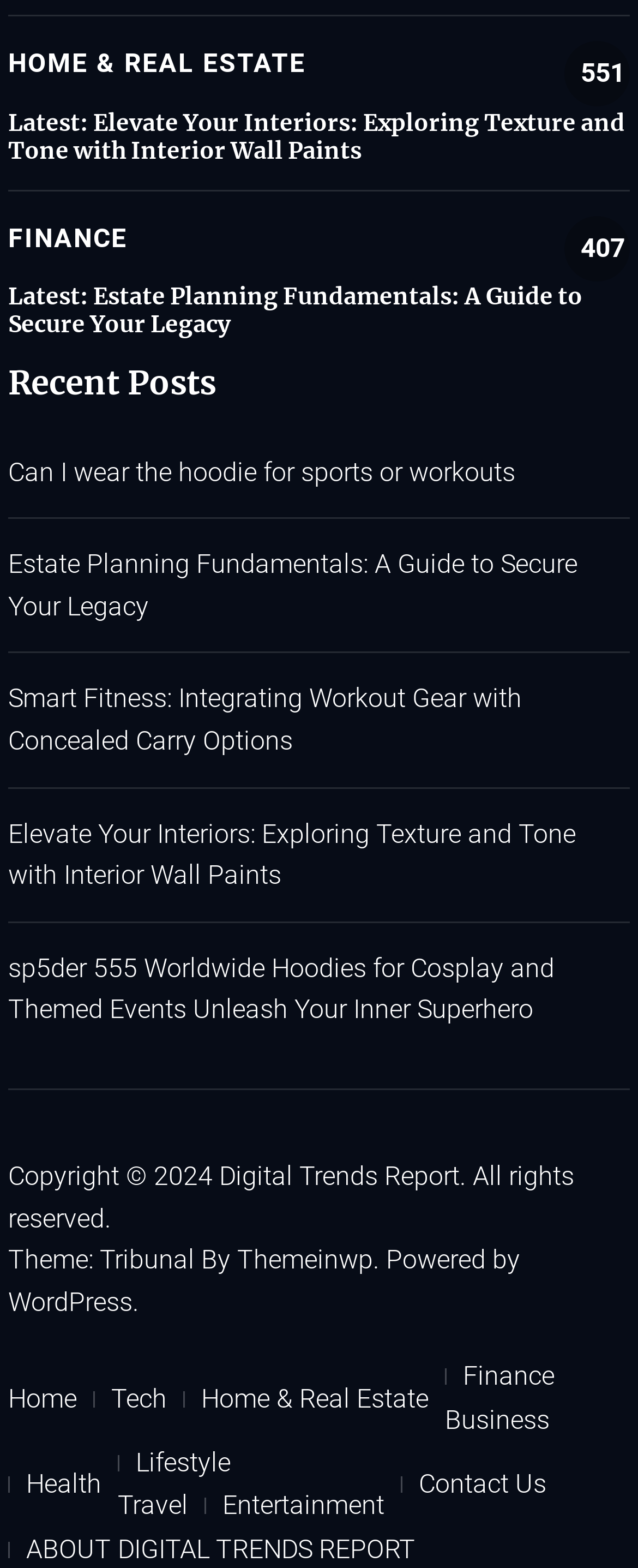Could you find the bounding box coordinates of the clickable area to complete this instruction: "Visit 'Finance'"?

[0.013, 0.14, 0.2, 0.16]